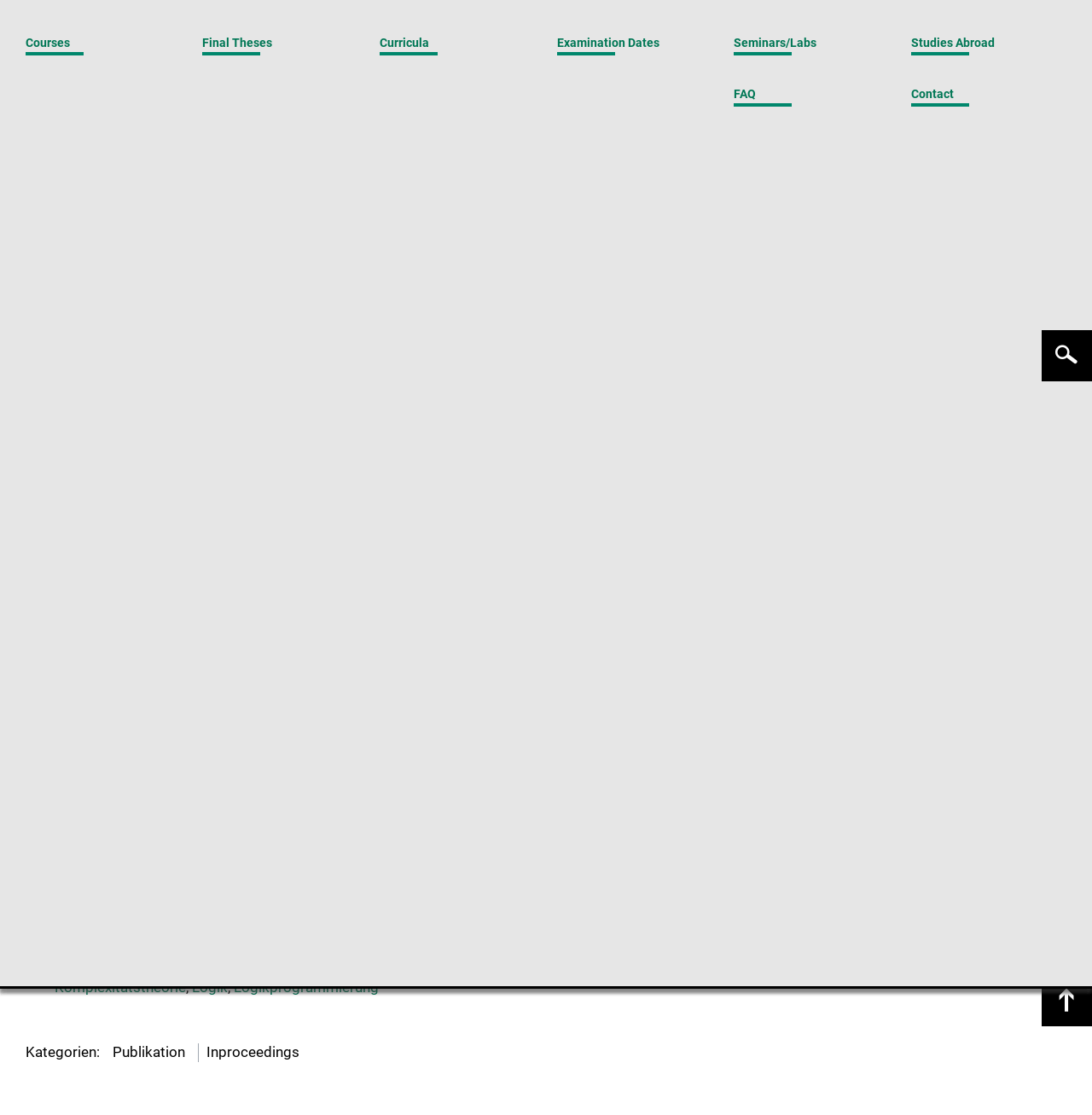Determine the bounding box coordinates of the area to click in order to meet this instruction: "view news".

[0.348, 0.11, 0.49, 0.128]